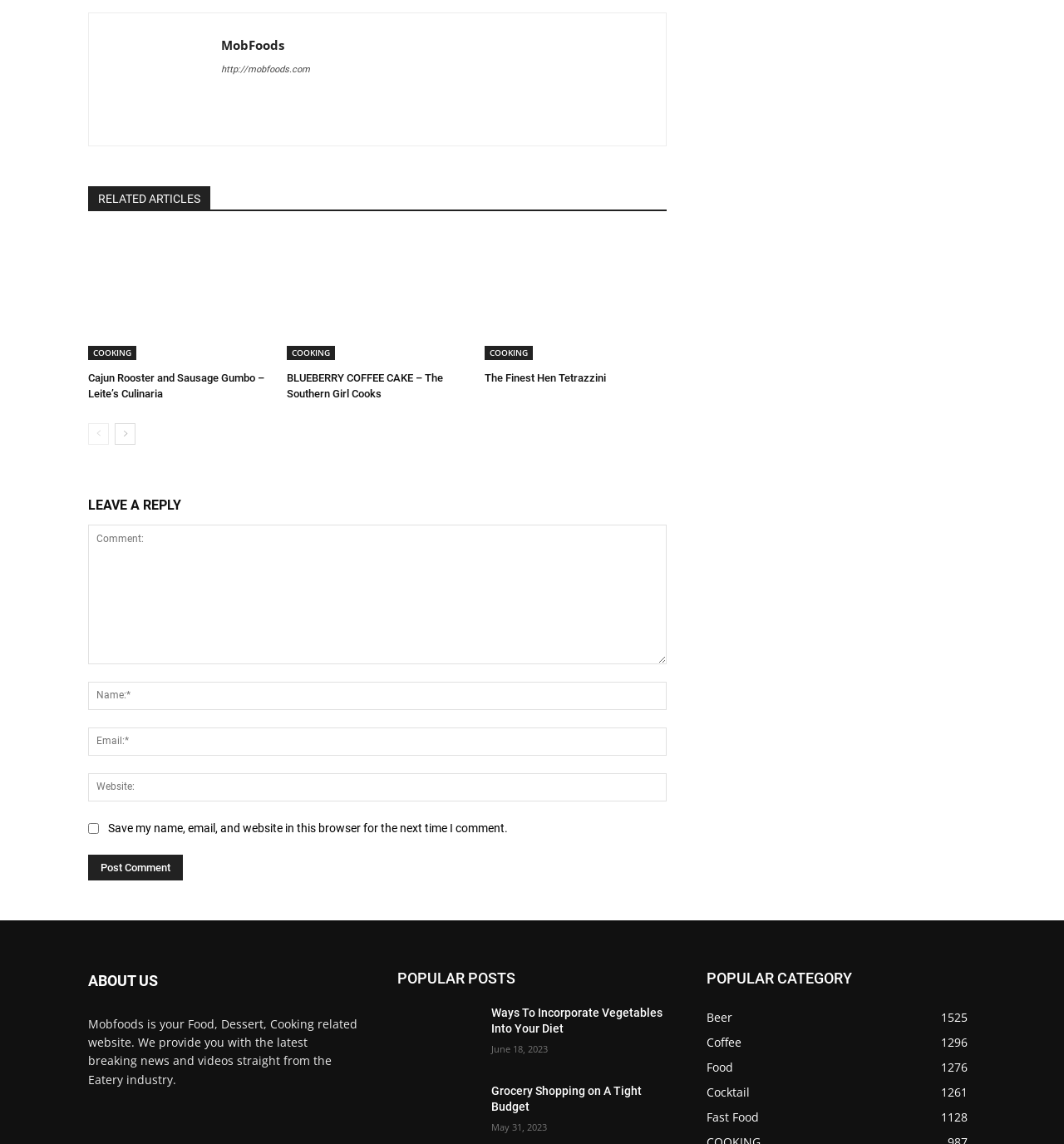Refer to the screenshot and give an in-depth answer to this question: What are the popular categories?

The popular categories can be found in the 'POPULAR CATEGORY' section, where it lists five categories: 'Beer 1525', 'Coffee 1296', 'Food 1276', 'Cocktail 1261', and 'Fast Food 1128'.